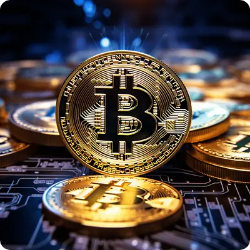Based on the image, give a detailed response to the question: What is the 'B' symbol intertwined with?

According to the caption, the design of the Bitcoin features its iconic 'B' symbol intertwined with two vertical lines, which is a distinctive characteristic of the Bitcoin's design.